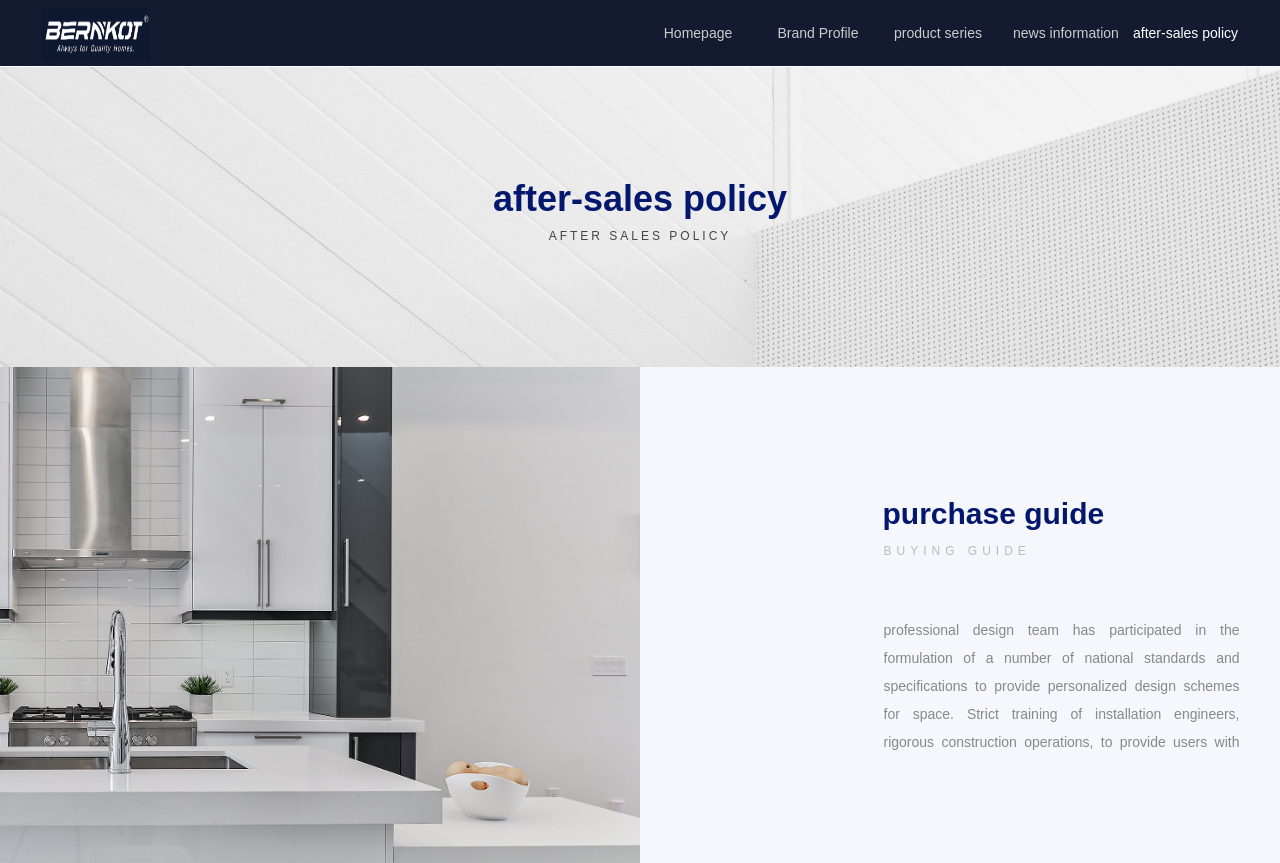Produce an extensive caption that describes everything on the webpage.

The webpage appears to be an official website, specifically the after-sales policy page. At the top left corner, there is a white logo, which is an image. Below the logo, there is a navigation menu with five links: "Homepage", "Brand Profile", "Product Series", "News Information", and "After-Sales Policy". These links are positioned horizontally, with "Homepage" on the left and "After-Sales Policy" on the right.

Below the navigation menu, there is a title "AFTER SALES POLICY" in a prominent position. Further down, there are two sections with headings "Purchase Guide" and "BUYING GUIDE". The "BUYING GUIDE" section contains a paragraph of text that describes the company's design team and installation services. This text is positioned below the "Purchase Guide" heading and takes up a significant portion of the page.